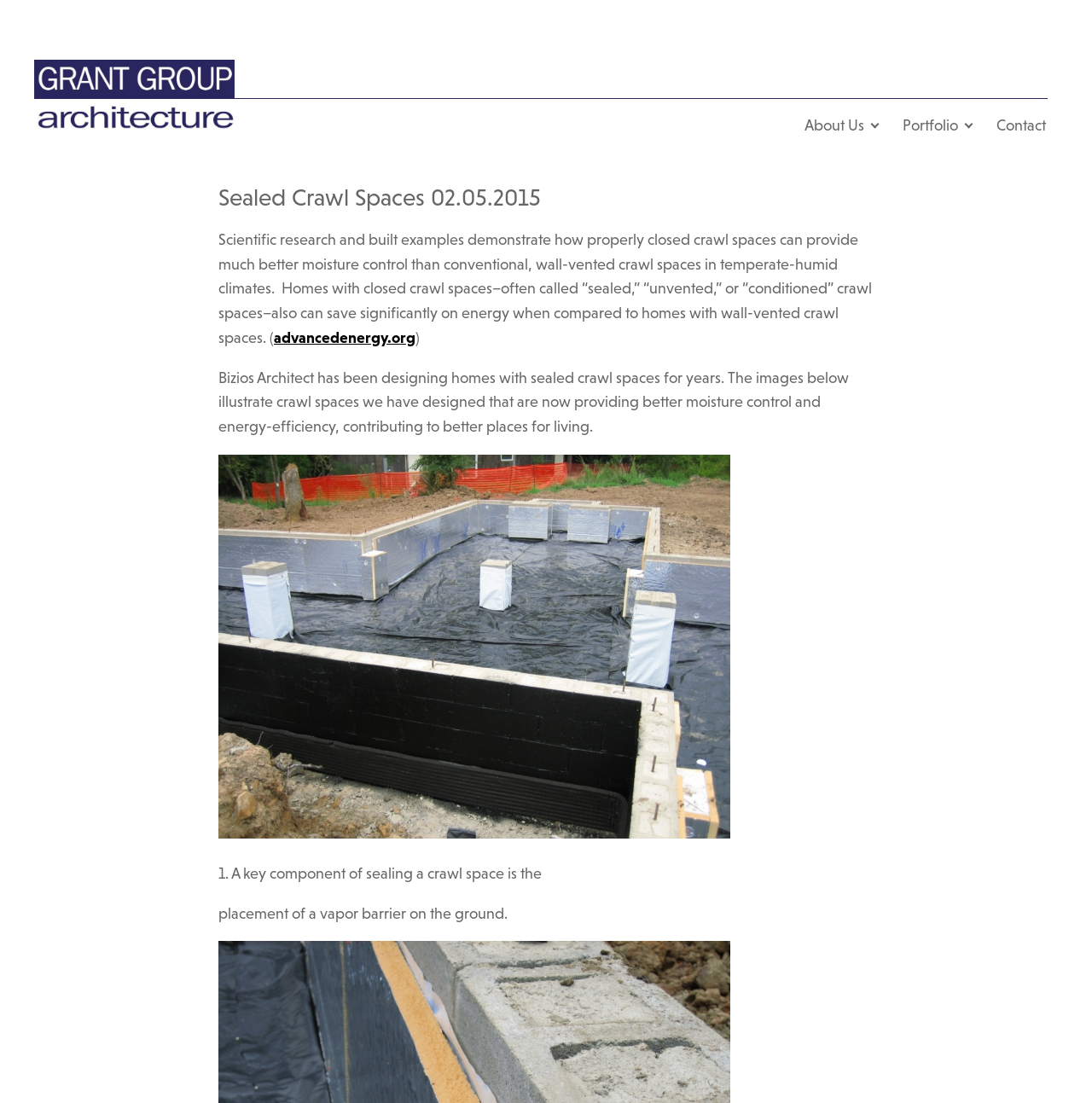Identify and provide the text content of the webpage's primary headline.

Sealed Crawl Spaces 02.05.2015